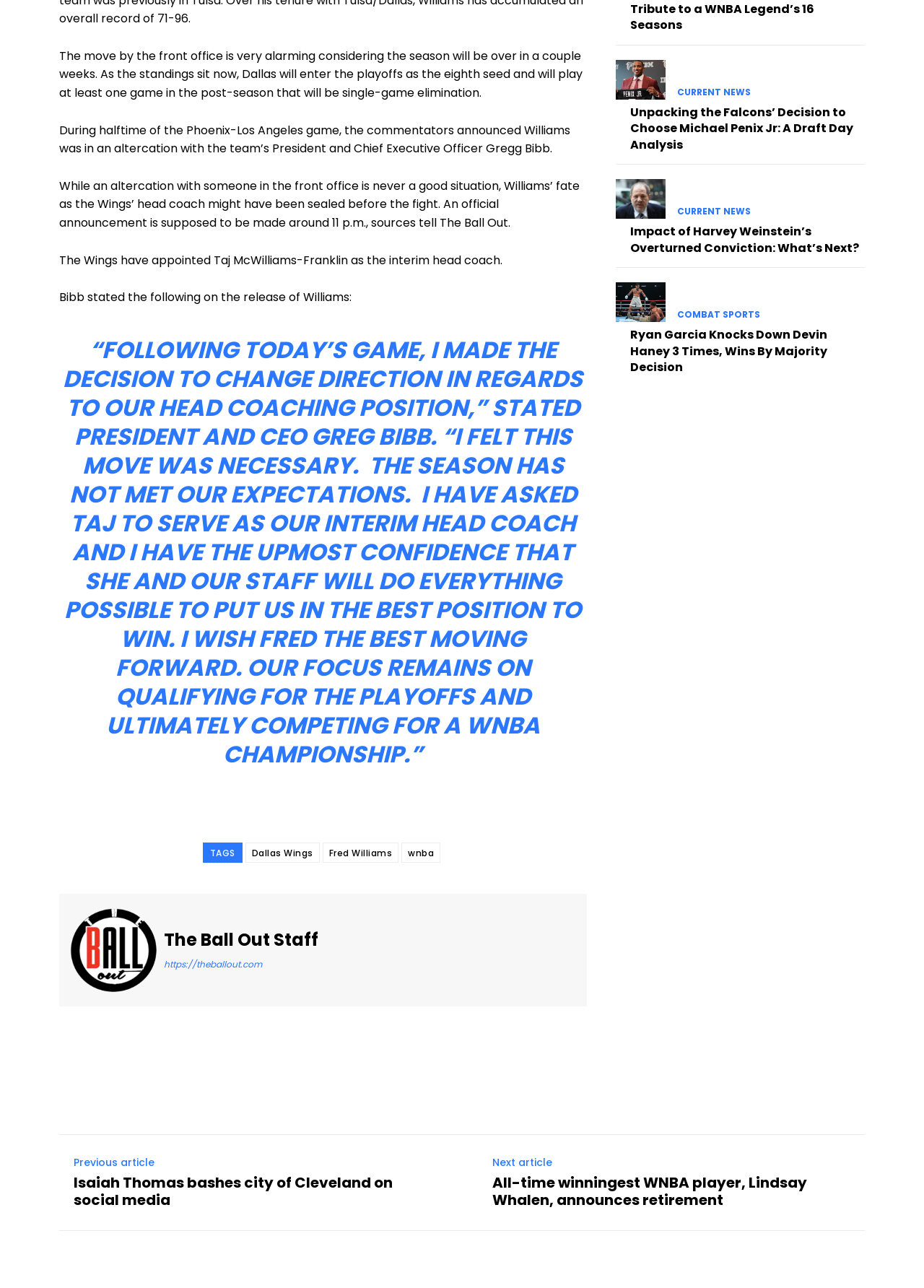What is the current standing of the Dallas Wings in the playoffs?
Use the image to give a comprehensive and detailed response to the question.

The article states that 'As the standings sit now, Dallas will enter the playoffs as the eighth seed.' This implies that the Dallas Wings are currently standing as the eighth seed in the playoffs.